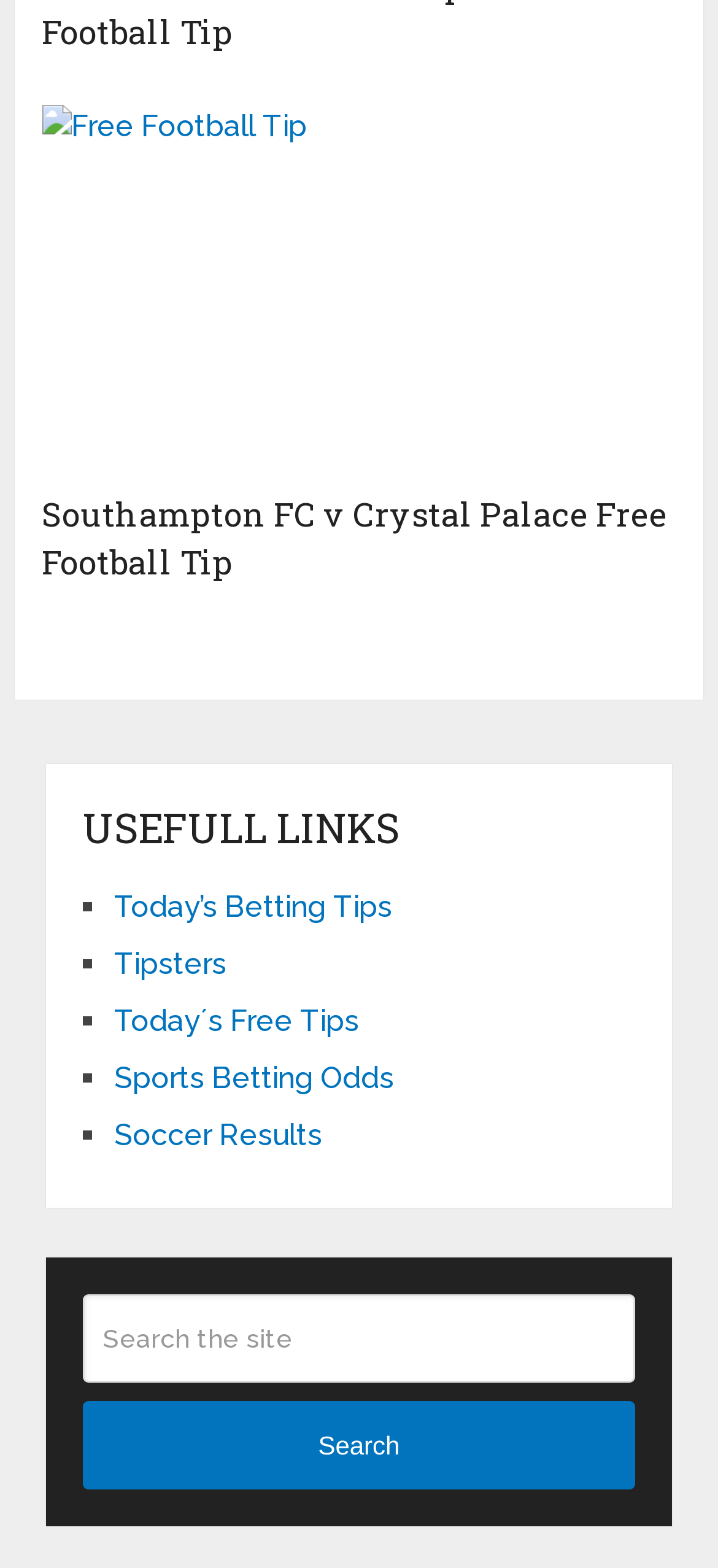Can you provide the bounding box coordinates for the element that should be clicked to implement the instruction: "Click on the 'Southampton FC v Crystal Palace Free Football Tip' link"?

[0.058, 0.314, 0.93, 0.372]